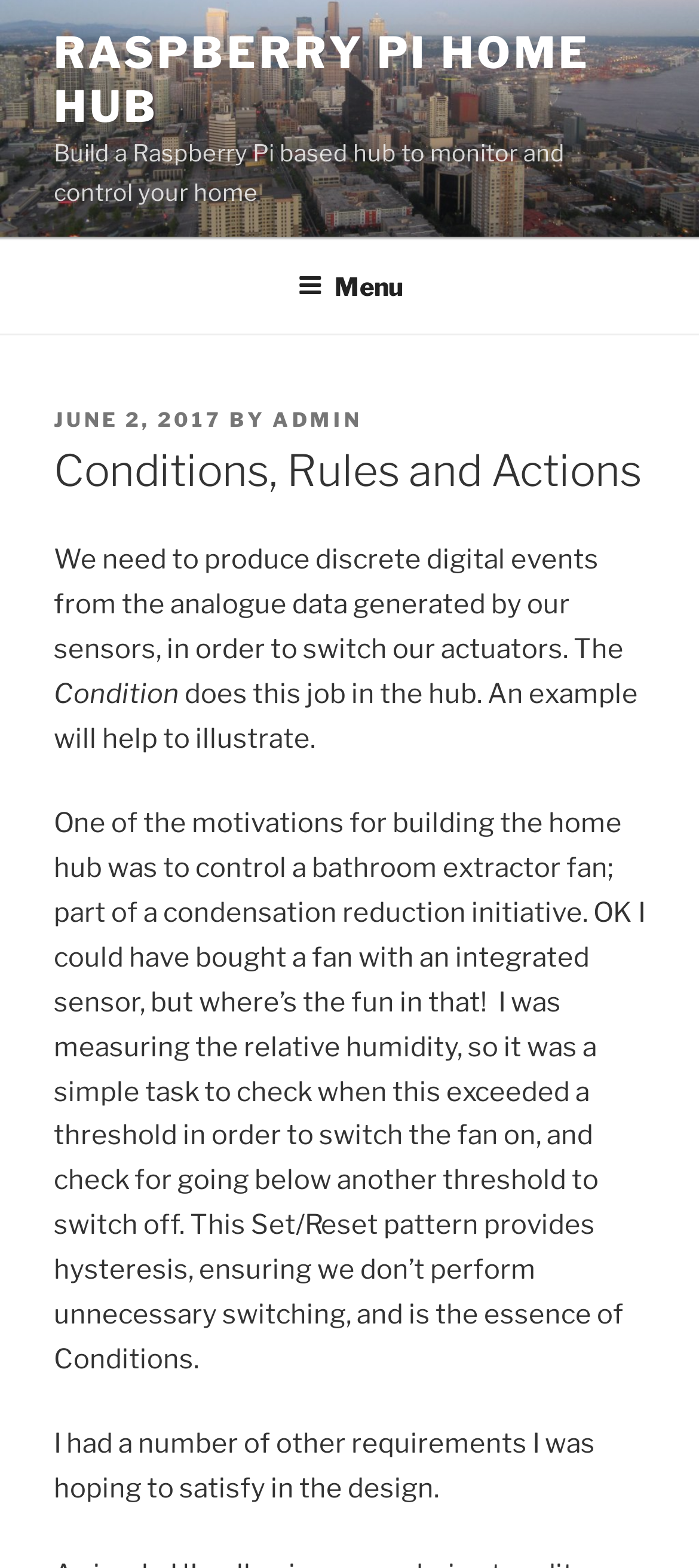What is being measured to switch the fan on?
Based on the visual content, answer with a single word or a brief phrase.

Relative humidity